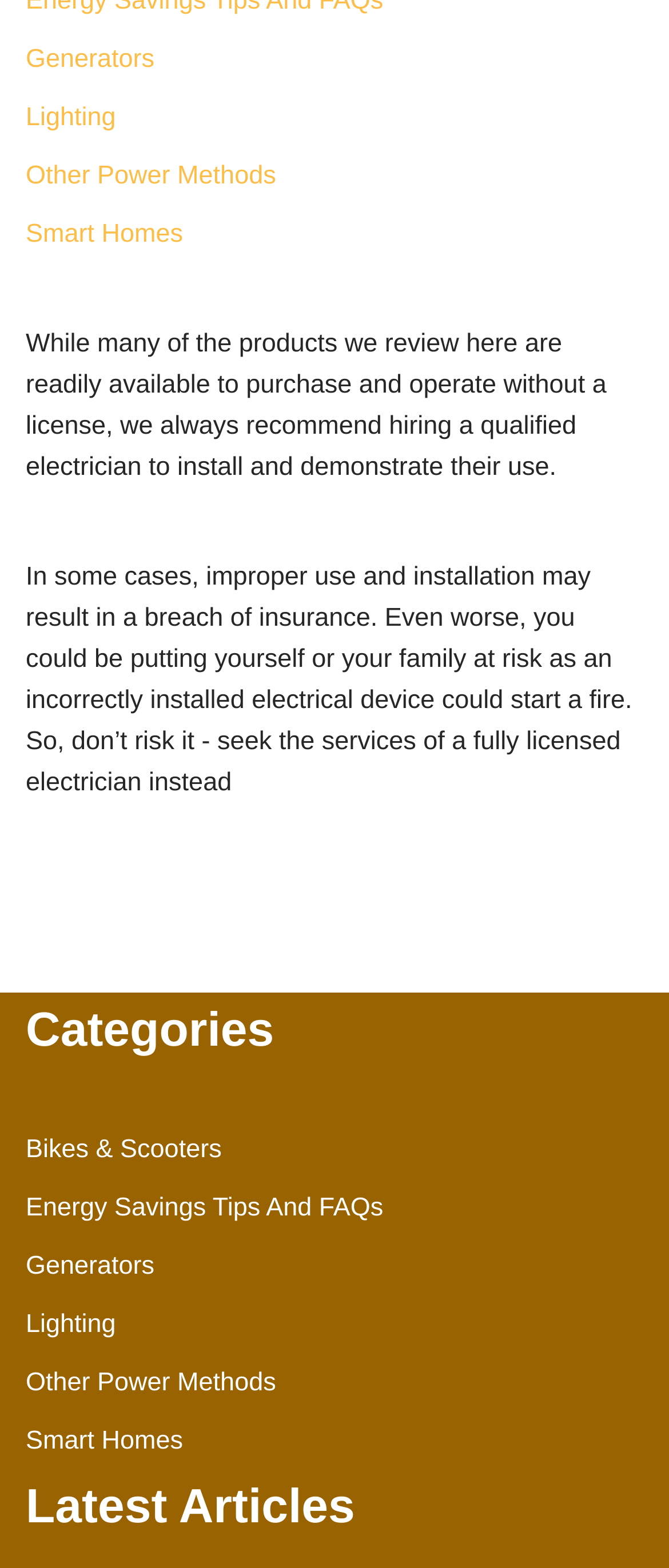Could you determine the bounding box coordinates of the clickable element to complete the instruction: "Explore Smart Homes"? Provide the coordinates as four float numbers between 0 and 1, i.e., [left, top, right, bottom].

[0.038, 0.91, 0.274, 0.928]